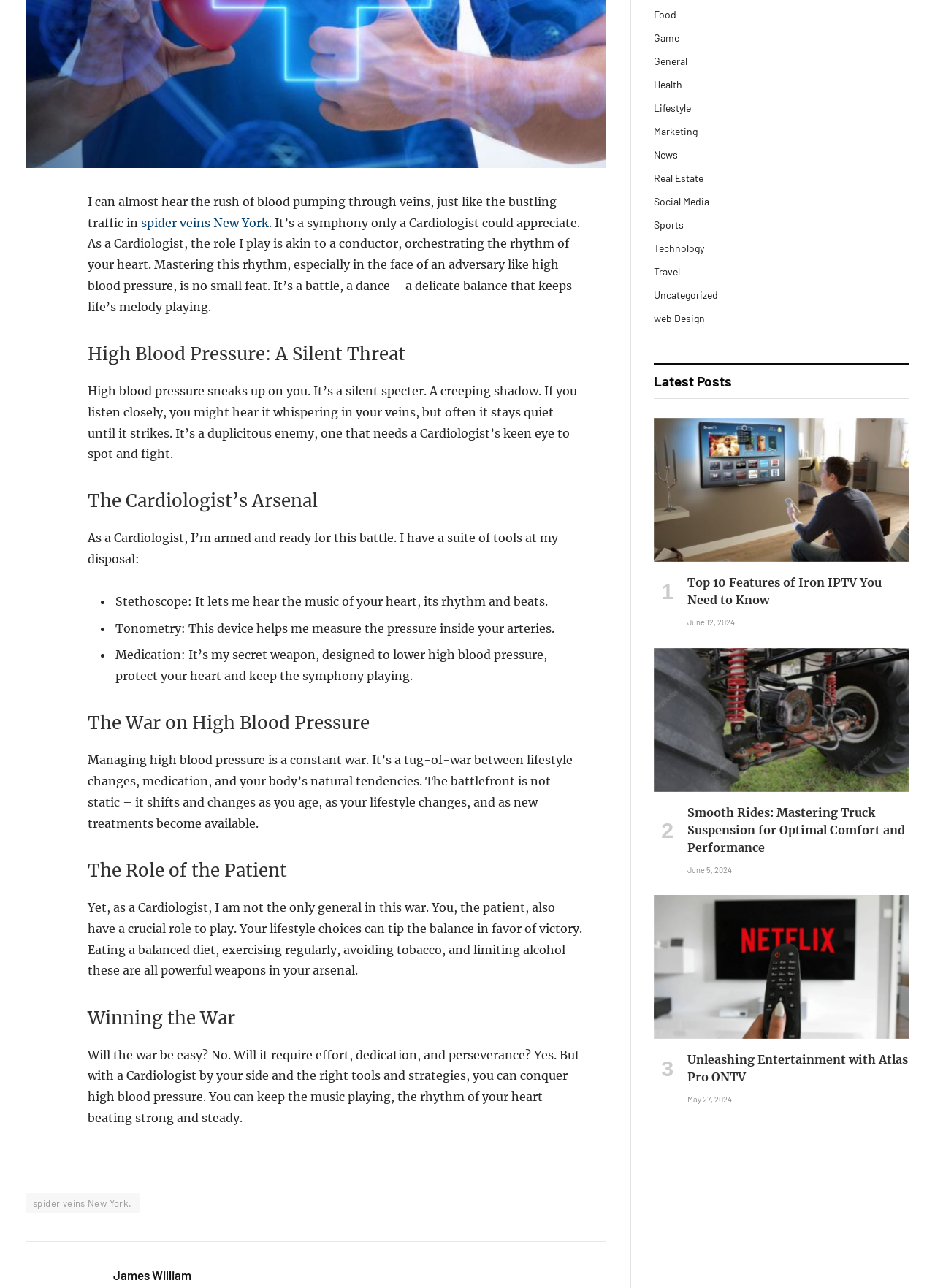Please determine the bounding box coordinates for the UI element described here. Use the format (top-left x, top-left y, bottom-right x, bottom-right y) with values bounded between 0 and 1: Facebook

None